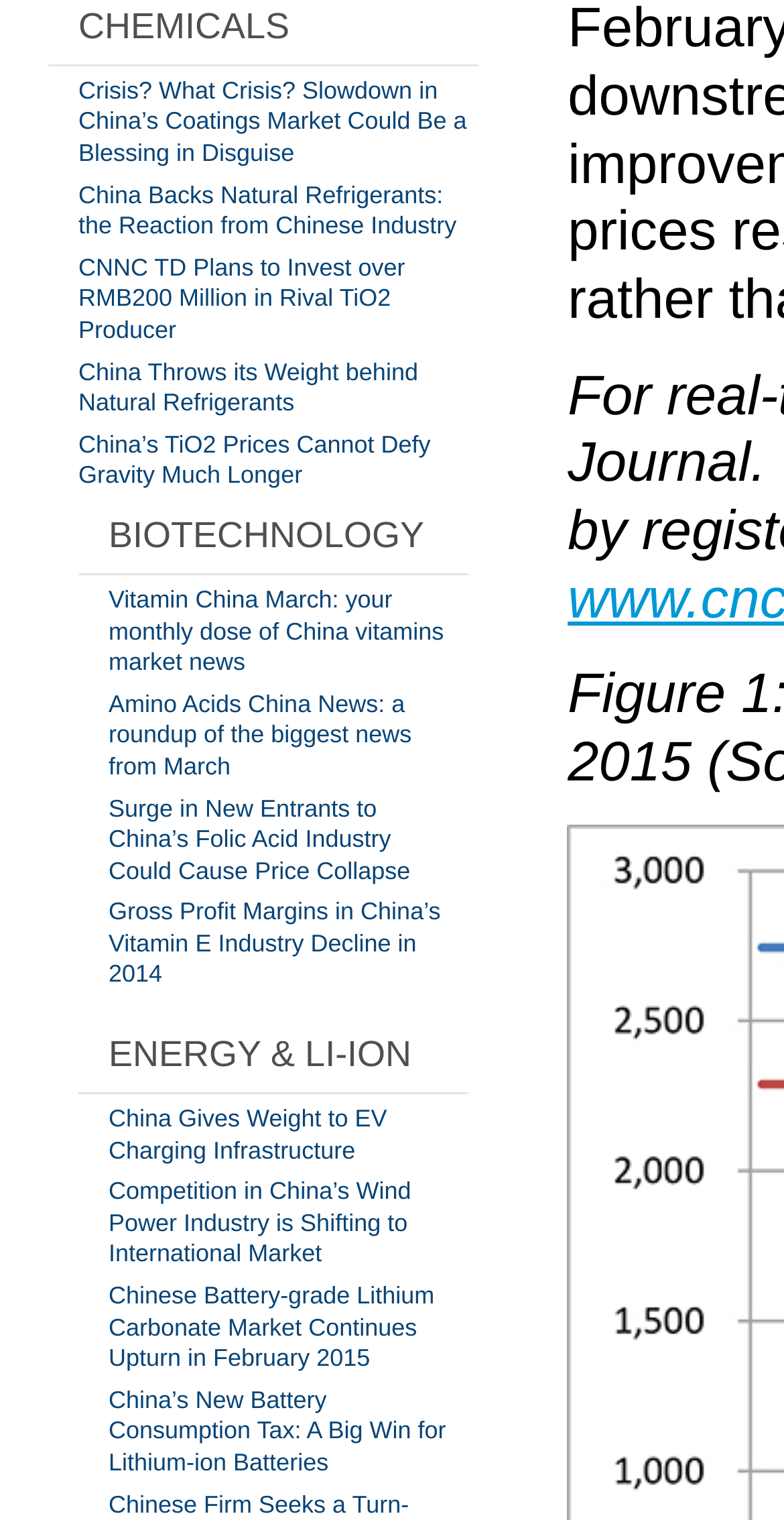Please identify the bounding box coordinates of the region to click in order to complete the given instruction: "Explore China Backs Natural Refrigerants: the Reaction from Chinese Industry". The coordinates should be four float numbers between 0 and 1, i.e., [left, top, right, bottom].

[0.1, 0.119, 0.582, 0.158]